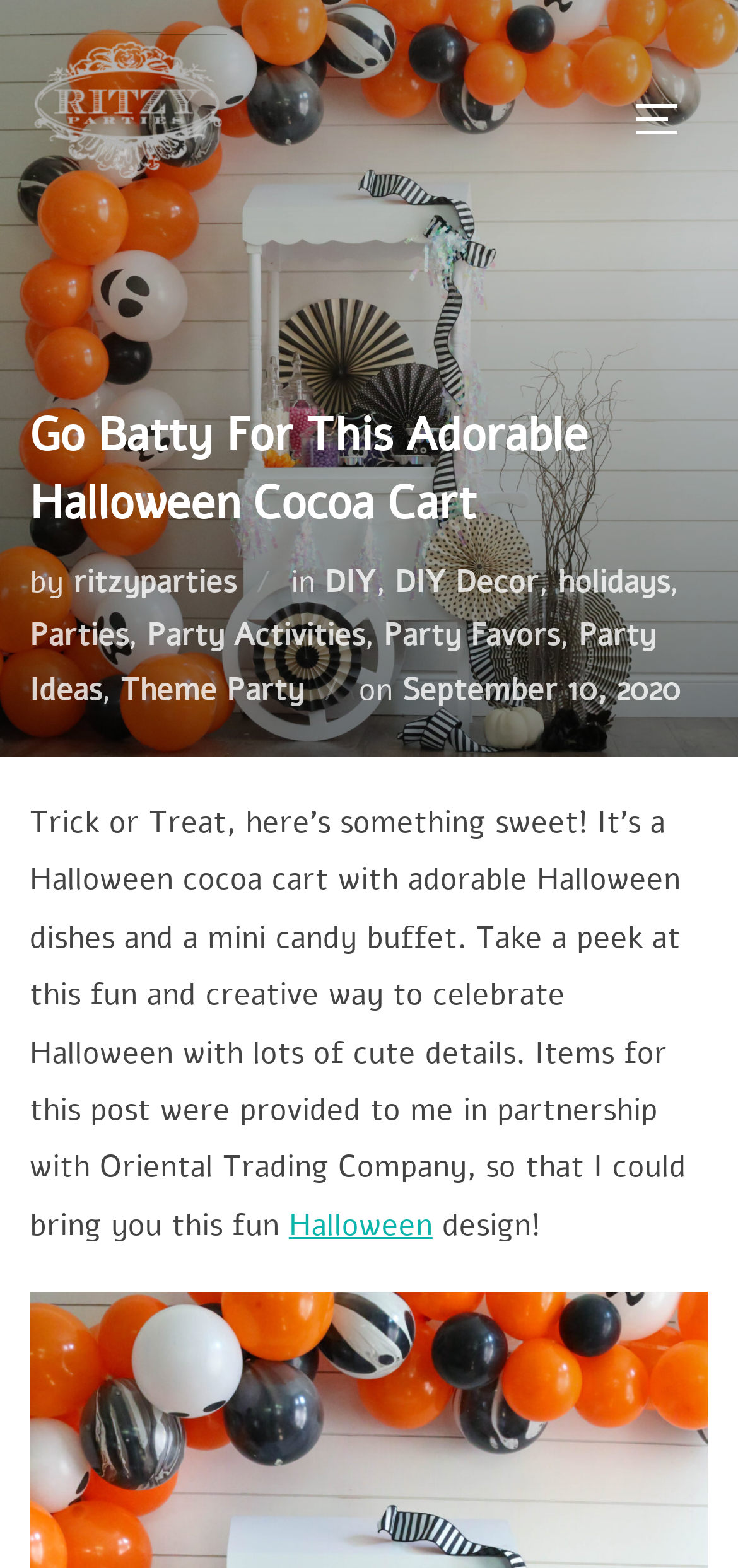Can you provide the bounding box coordinates for the element that should be clicked to implement the instruction: "click the Ritzy Parties logo"?

[0.04, 0.022, 0.308, 0.13]